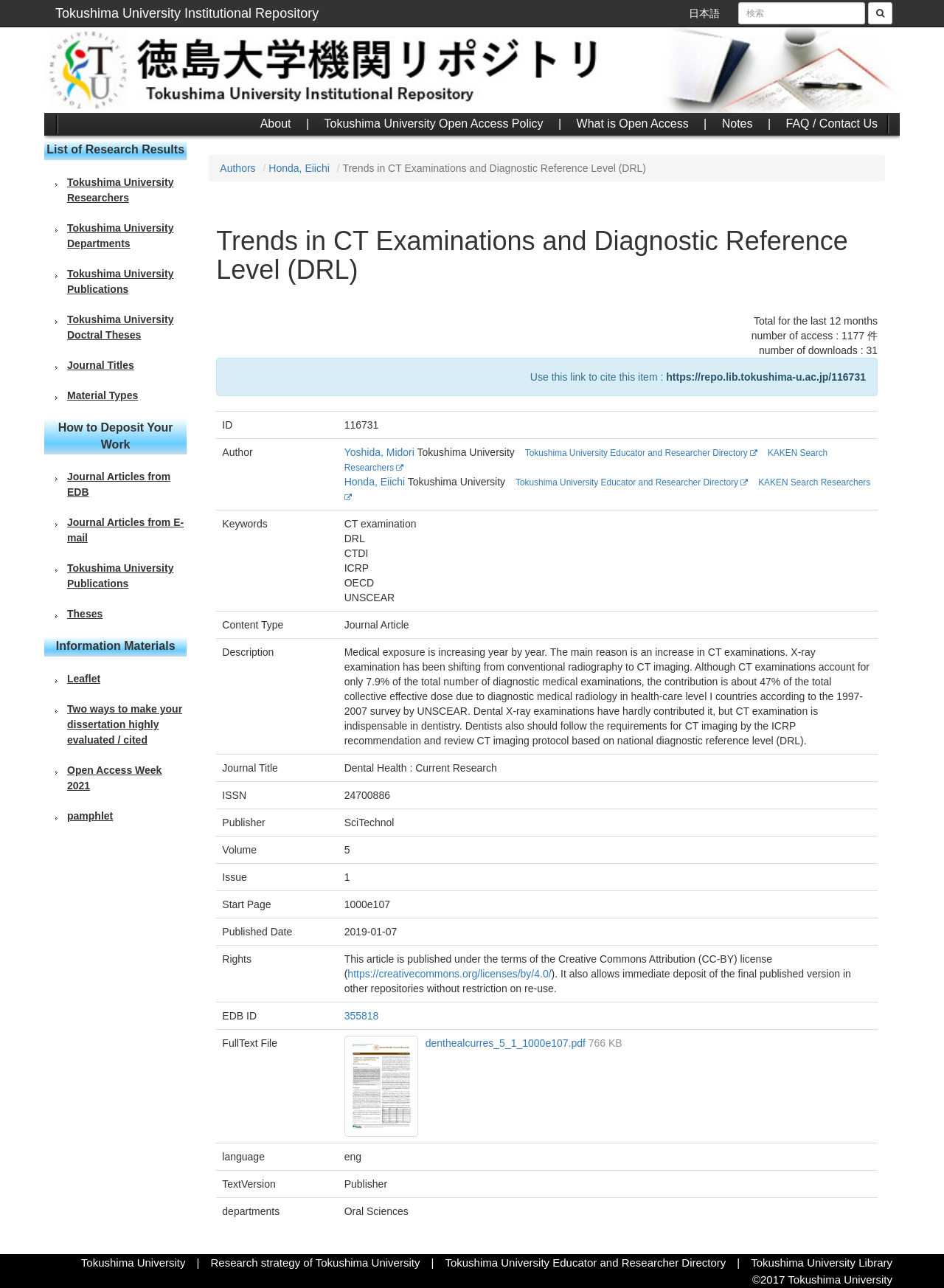From the given element description: "Journal Articles from E-mail", find the bounding box for the UI element. Provide the coordinates as four float numbers between 0 and 1, in the order [left, top, right, bottom].

[0.047, 0.4, 0.198, 0.424]